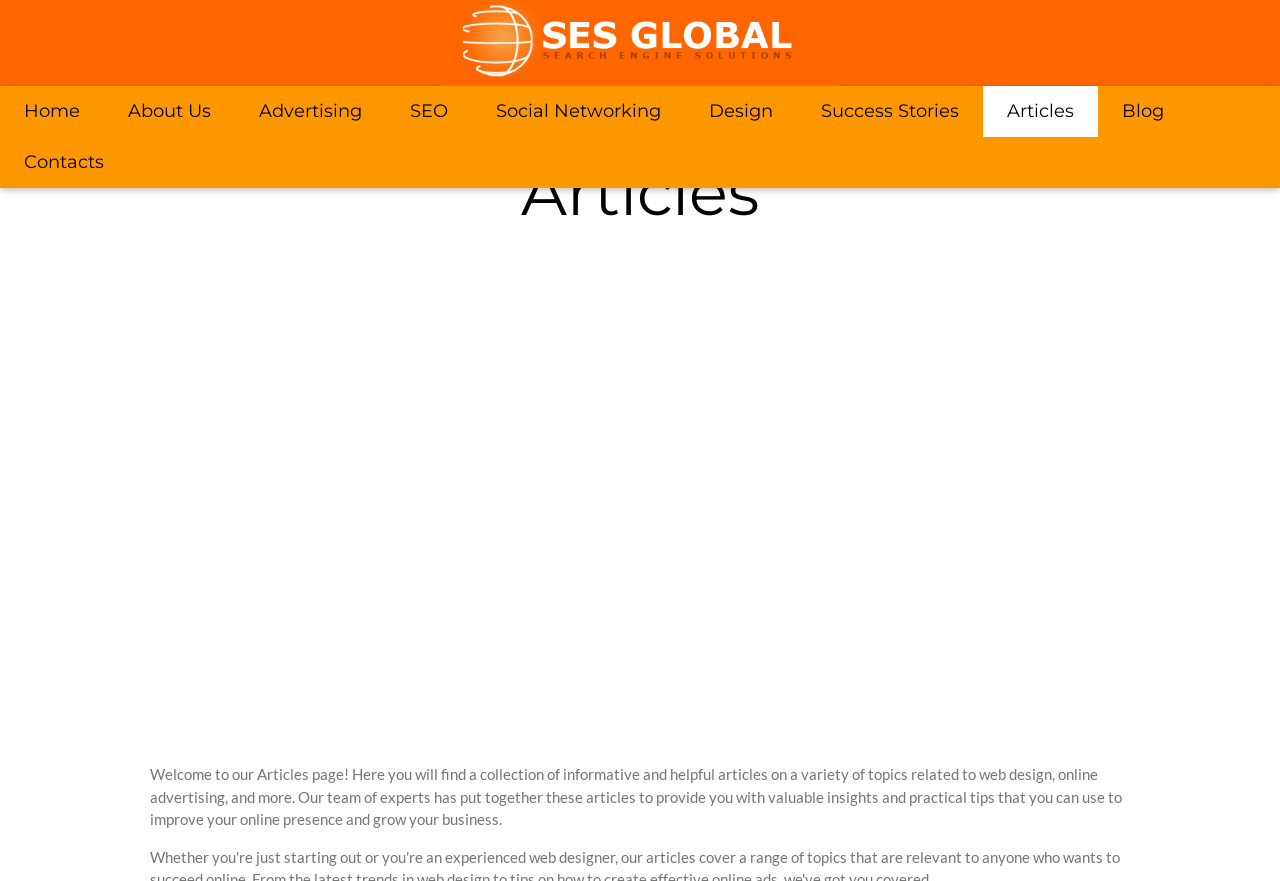Find the bounding box coordinates of the element I should click to carry out the following instruction: "click on Home".

[0.0, 0.098, 0.081, 0.156]